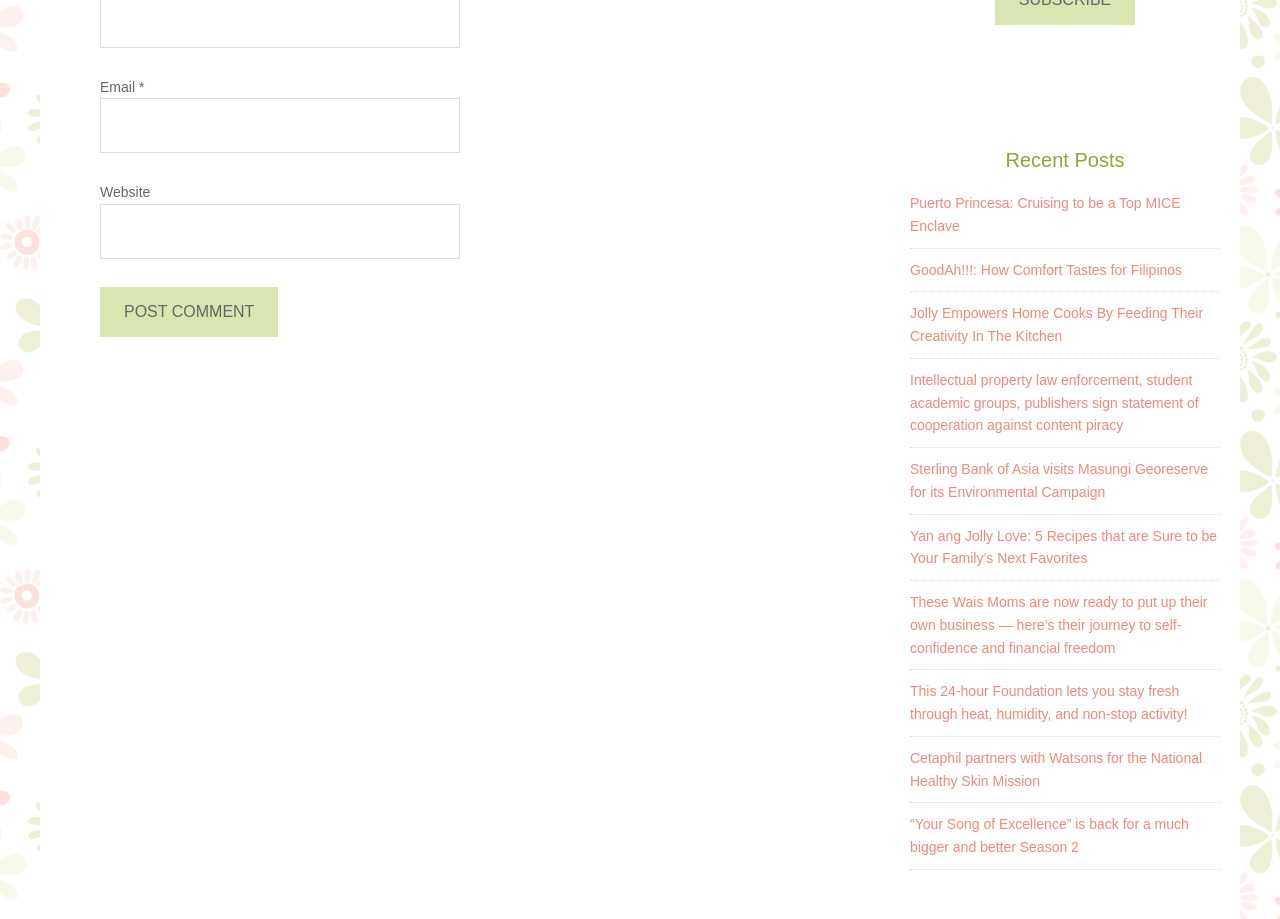Identify the bounding box coordinates of the region that should be clicked to execute the following instruction: "Visit Puerto Princesa: Cruising to be a Top MICE Enclave".

[0.711, 0.212, 0.922, 0.254]